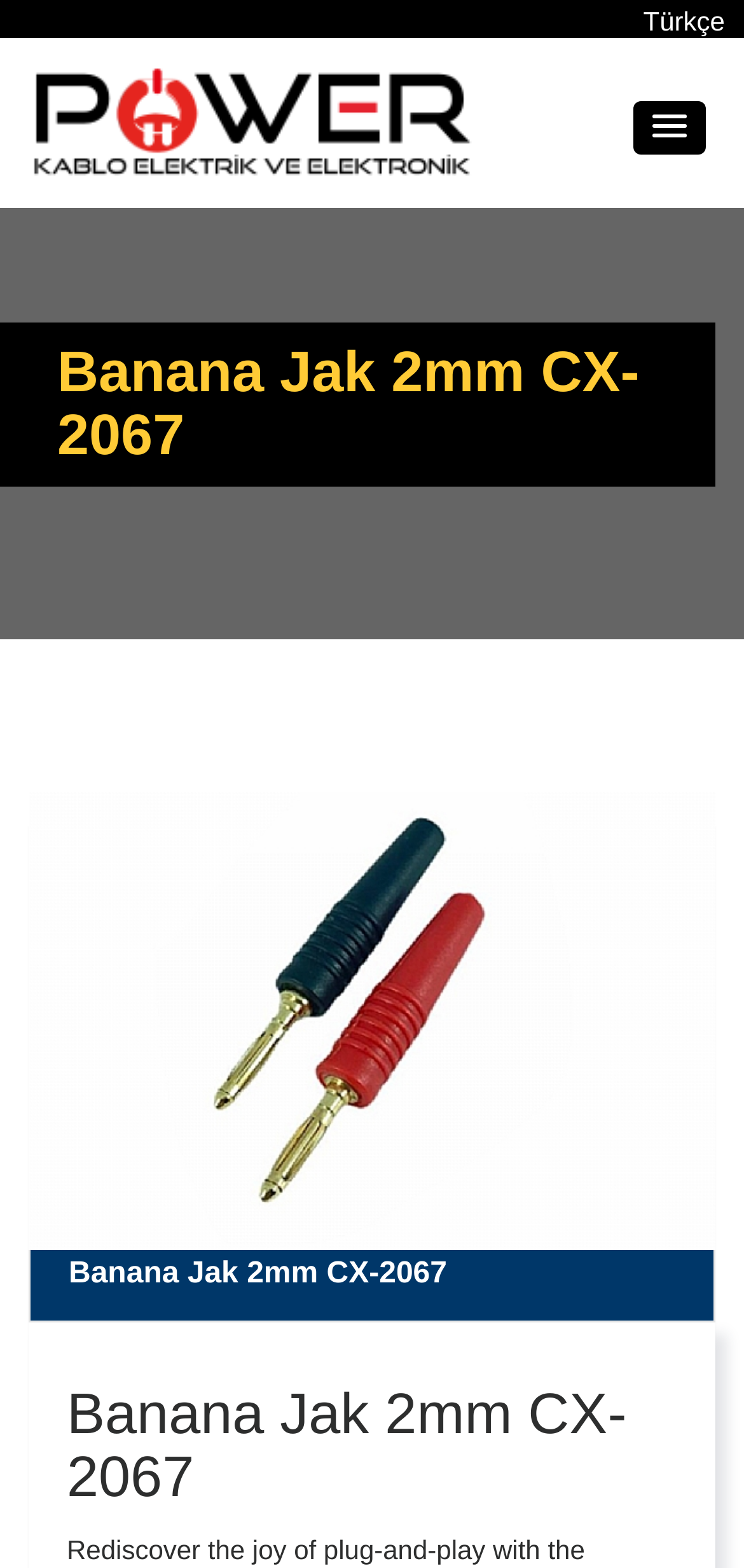Locate the bounding box of the user interface element based on this description: "alt="#" title="#"".

[0.038, 0.067, 0.646, 0.086]